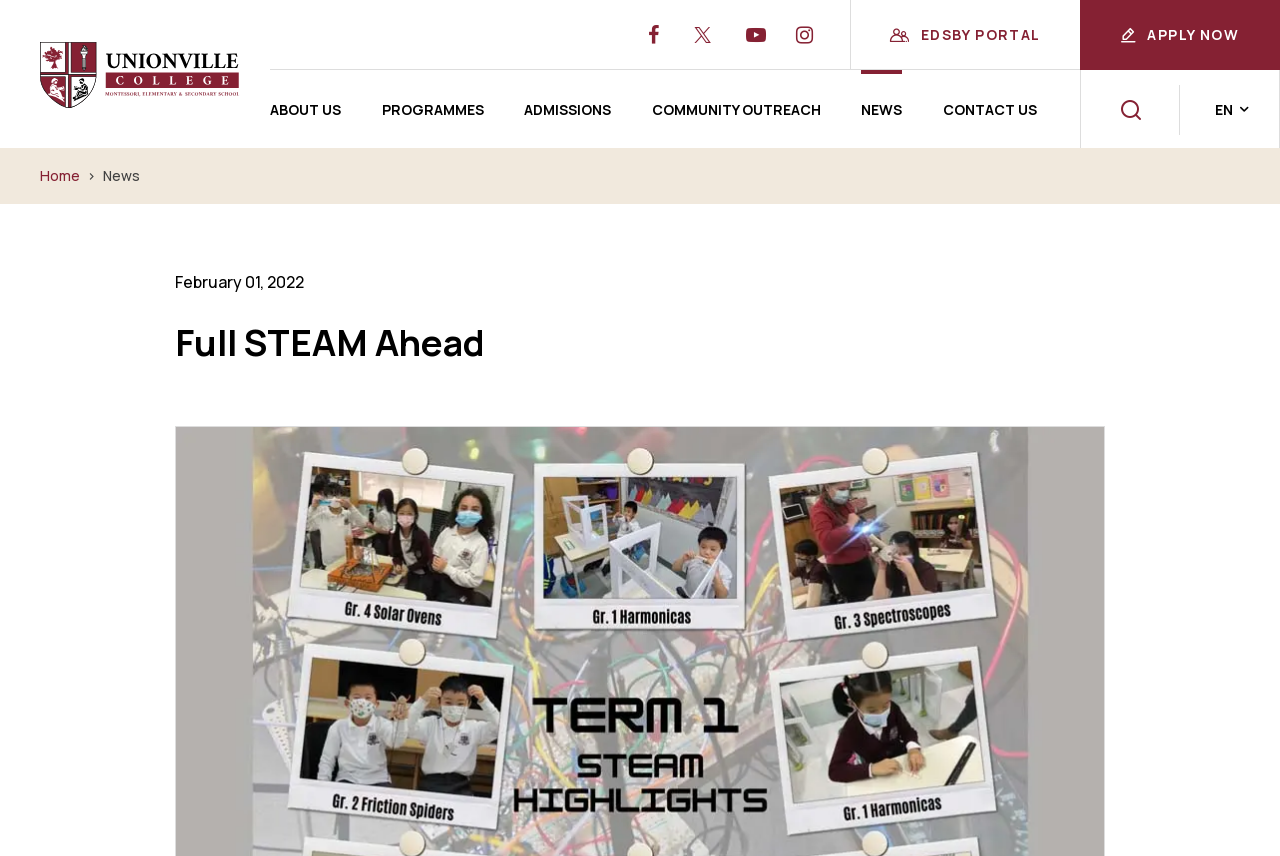Use a single word or phrase to answer the question:
What is the date displayed on the webpage?

February 01, 2022